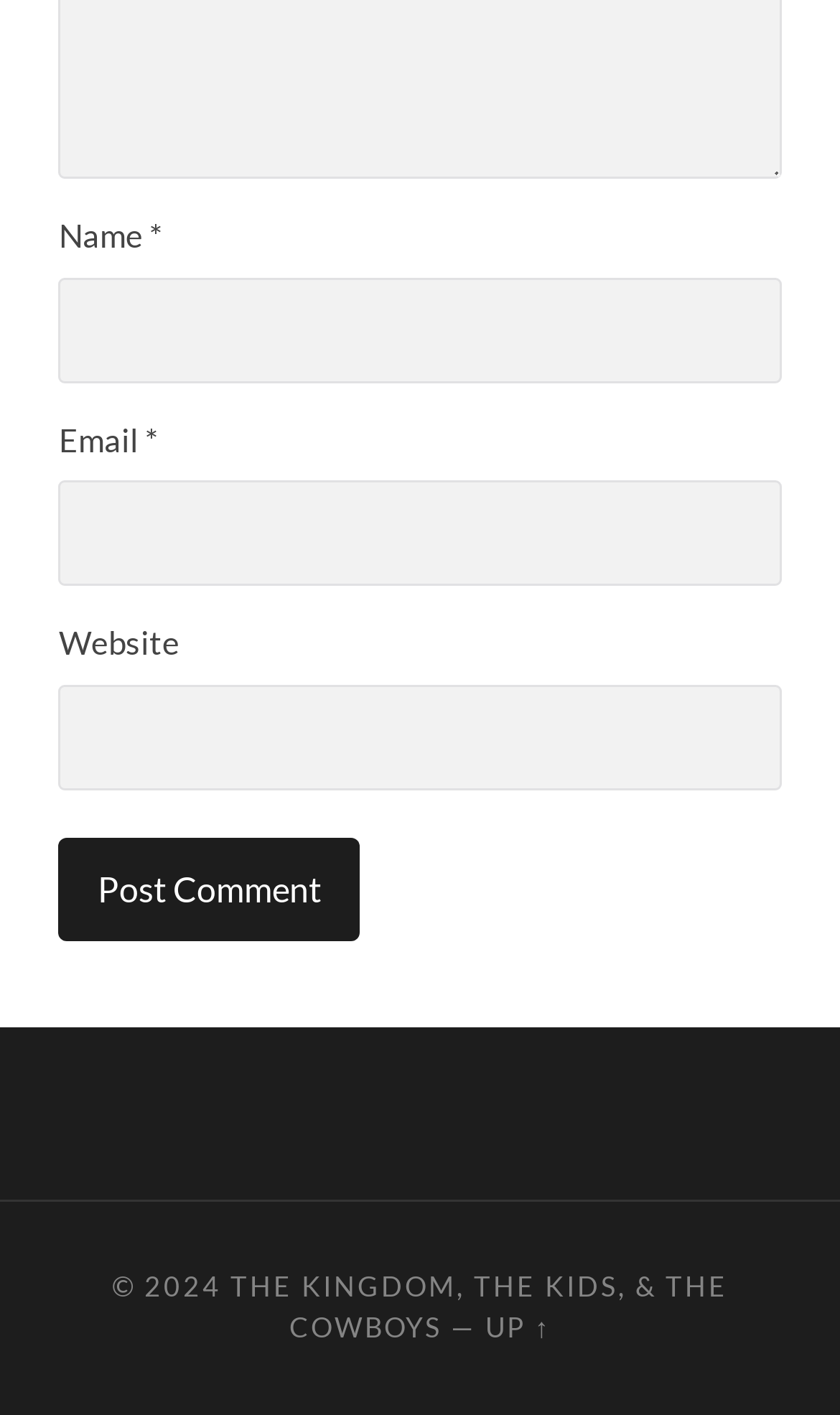Carefully observe the image and respond to the question with a detailed answer:
What is the label of the first text box?

The first text box has a label 'Name' which is indicated by the StaticText element with the text 'Name' and bounding box coordinates [0.07, 0.153, 0.178, 0.18].